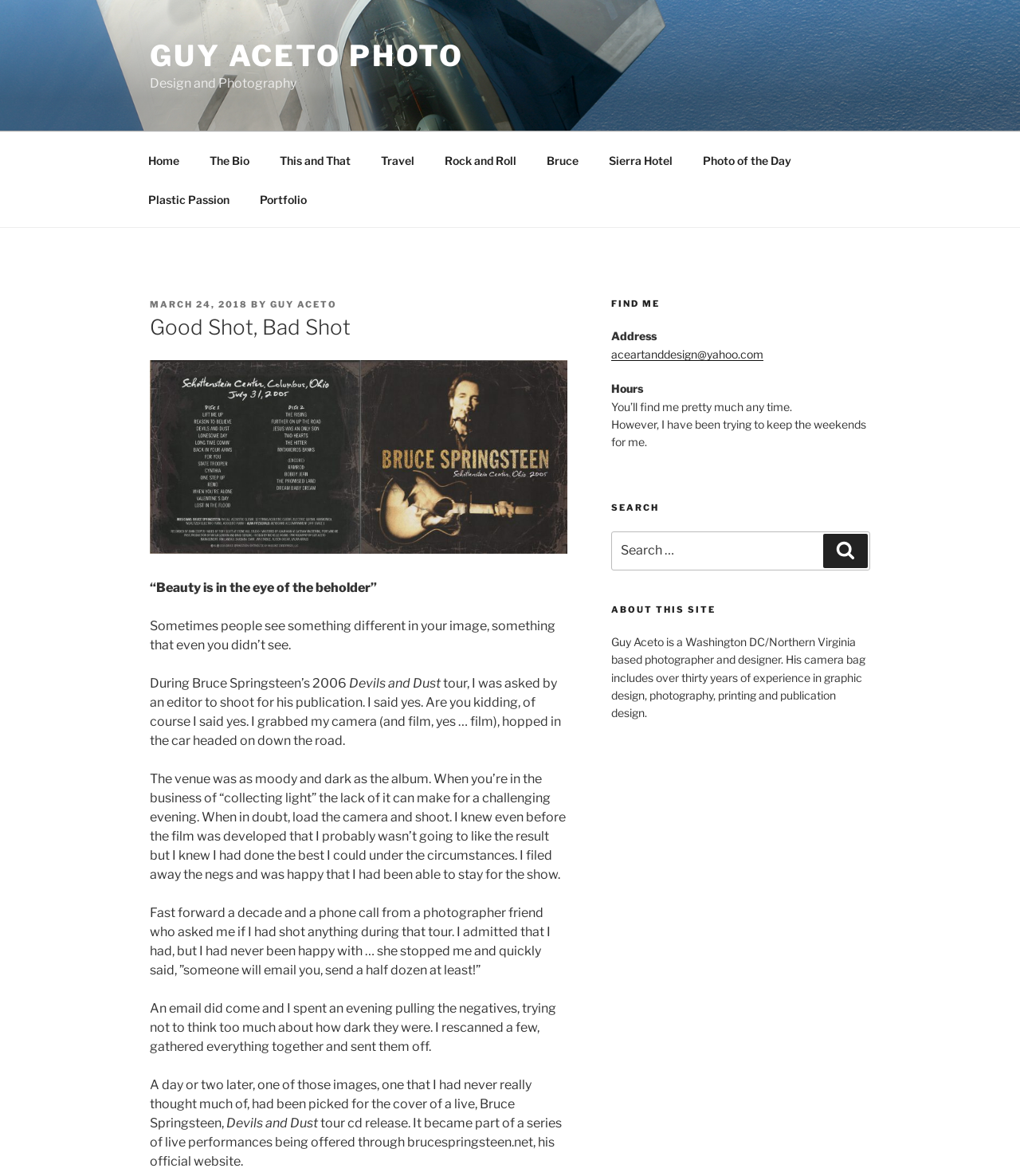Give a short answer using one word or phrase for the question:
What is the photographer's name?

Guy Aceto